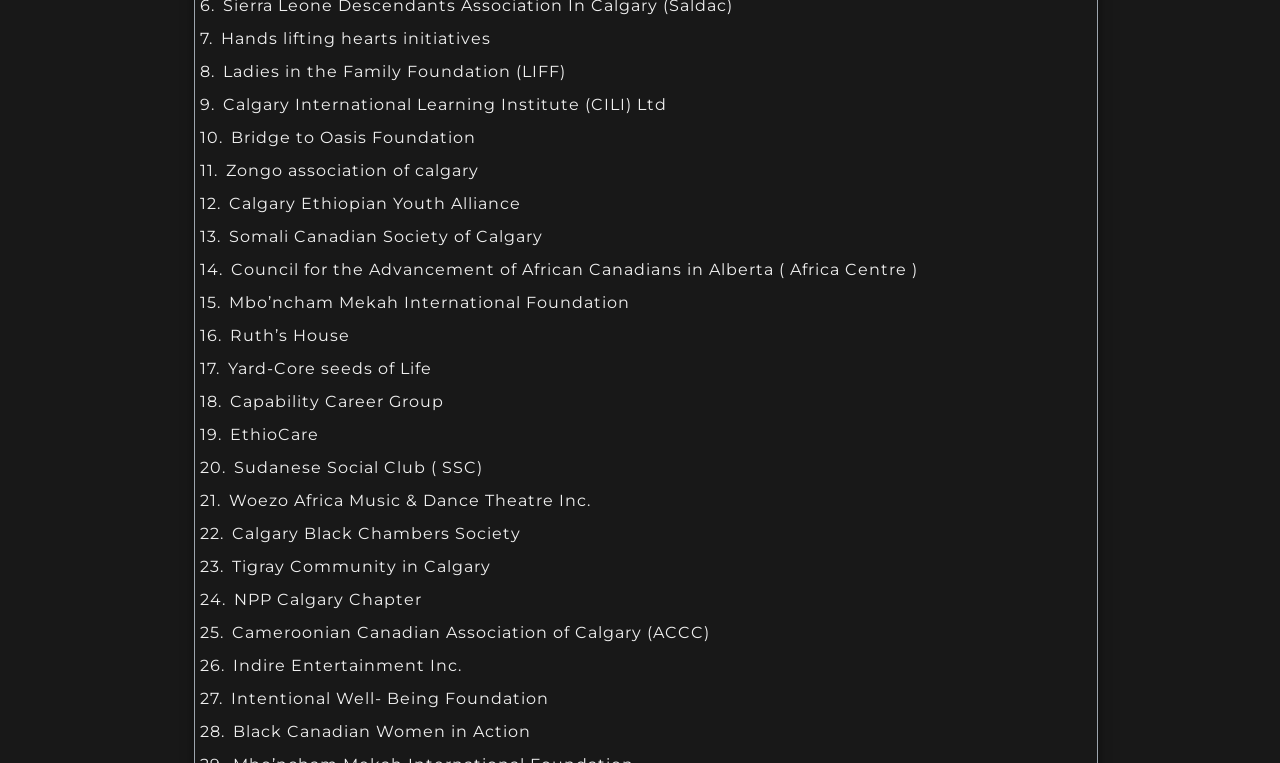Determine the coordinates of the bounding box for the clickable area needed to execute this instruction: "Visit Hands lifting hearts initiatives".

[0.173, 0.034, 0.383, 0.067]